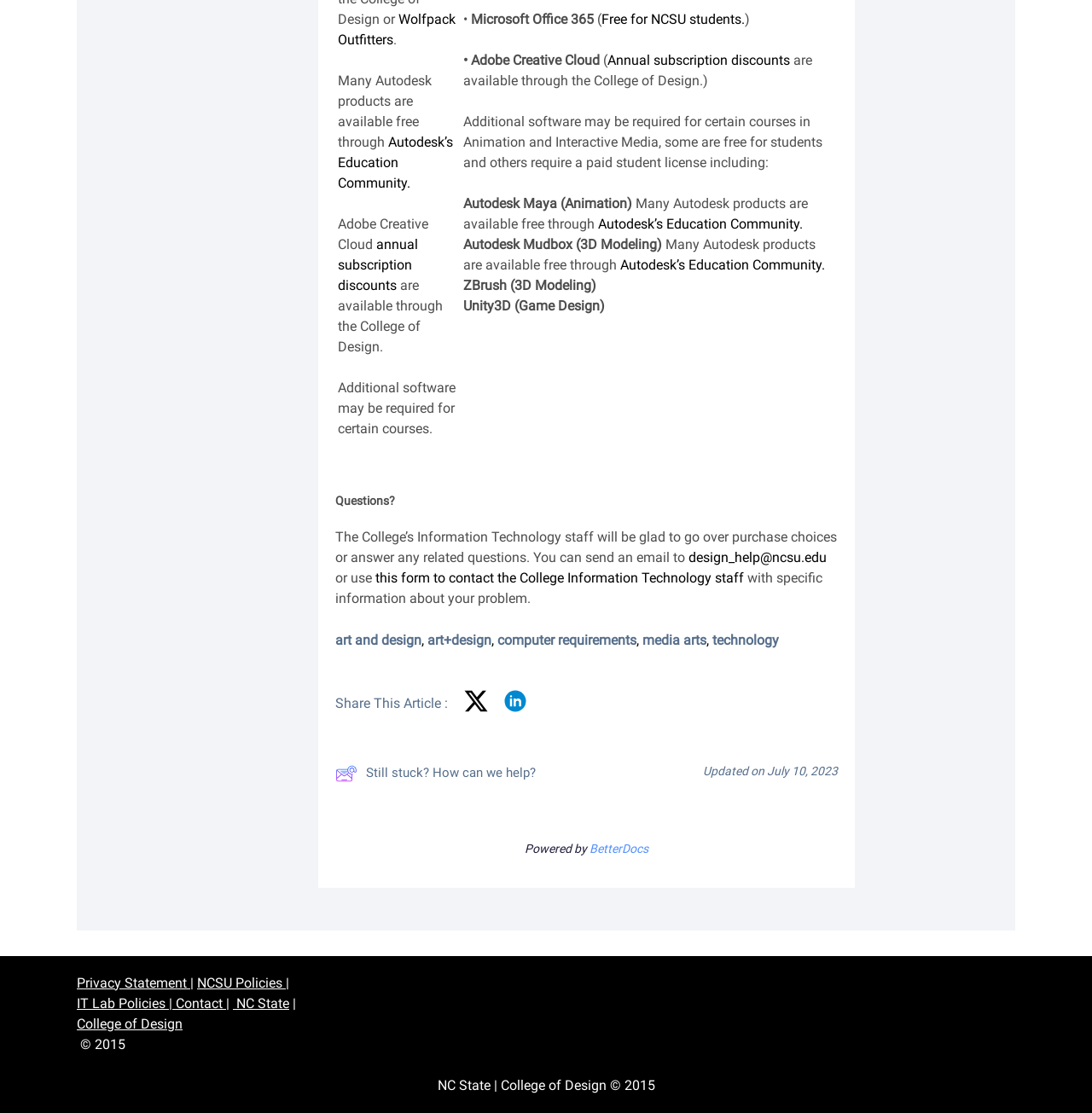Using a single word or phrase, answer the following question: 
What is the name of the 3D modeling software mentioned on the webpage?

Autodesk Mudbox